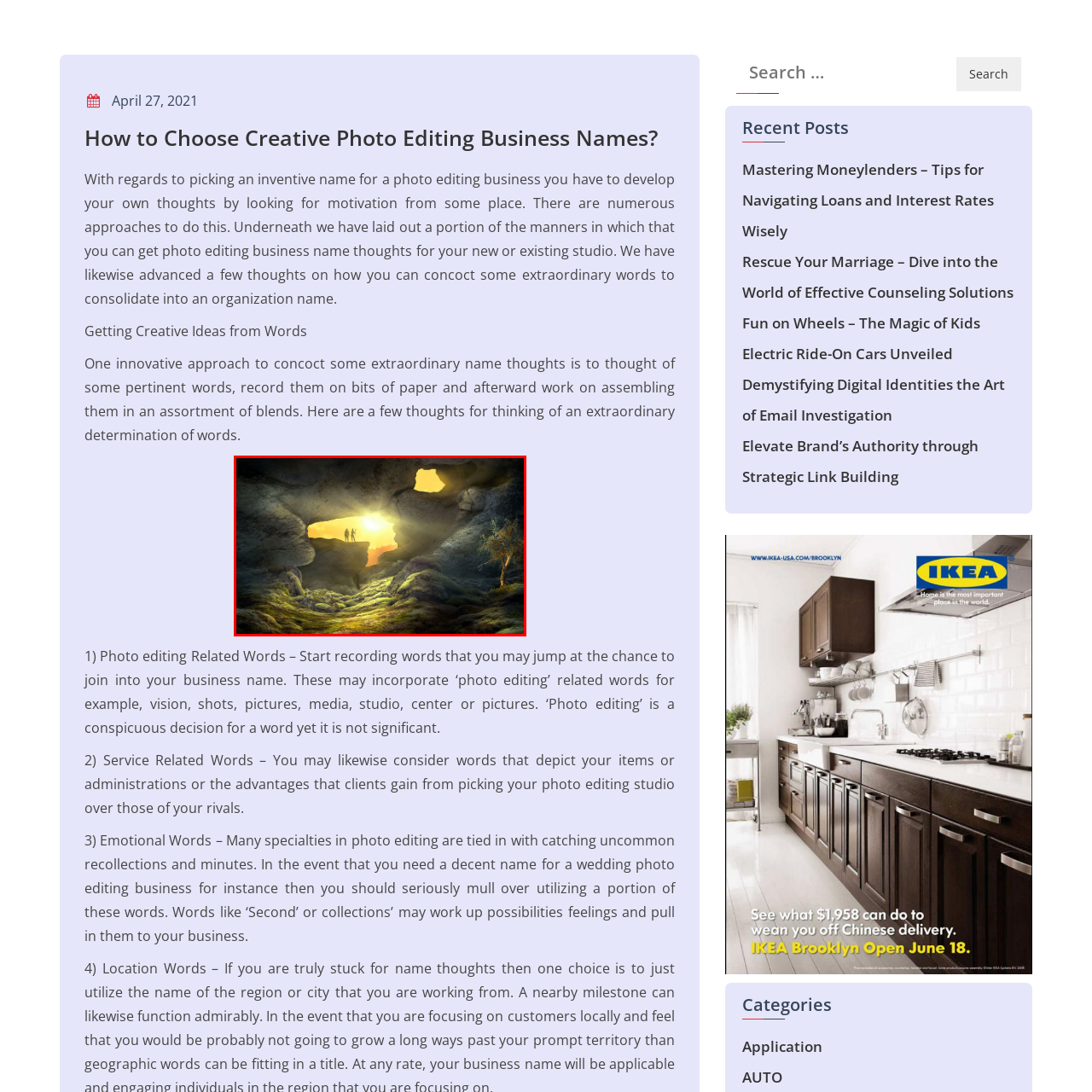Describe the scene captured within the highlighted red boundary in great detail.

The image depicts a breathtaking natural landscape, showcasing a vibrant scene within a cavern. Sunlight pours through an opening in the rock formation, illuminating the interior with a warm, golden glow. In the foreground, two figures stand on a ledge, gazing out towards the horizon, embodying a sense of adventure and exploration. Lush greenery carpets the ground, hinting at the life that thrives even in this hidden space. The rocky textures are contrasted by smooth curvatures, creating a dynamic interplay of light and shadow that enhances the mystical atmosphere of this serene wilderness. This composition effectively captures the essence of discovery, inviting viewers to immerse themselves in its beauty.